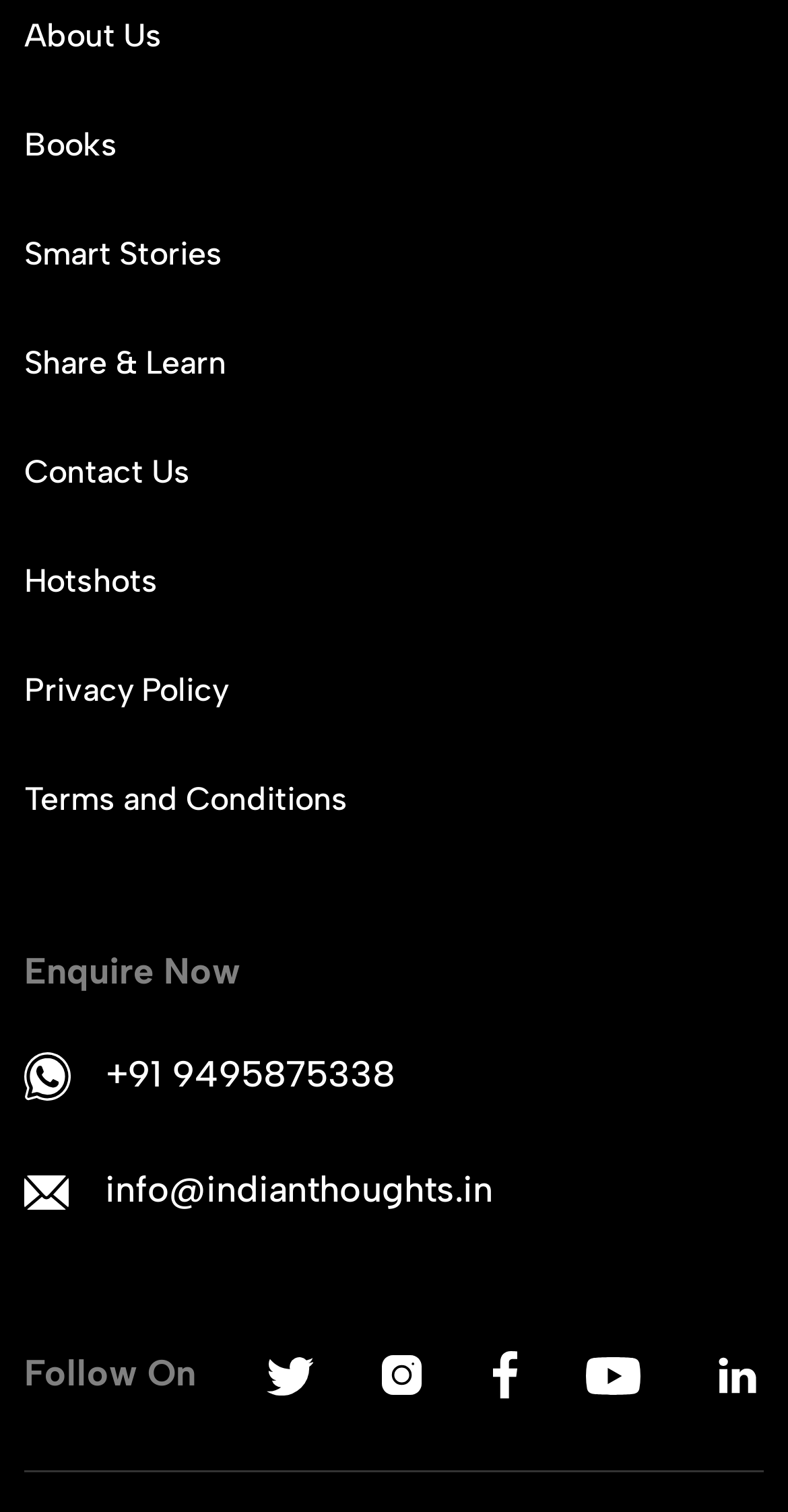Can you give a comprehensive explanation to the question given the content of the image?
What is the text of the call-to-action button?

I looked for a button that is usually used to prompt the user to take an action. I found a static text element with the text 'Enquire Now', which suggests that it is a call-to-action button.